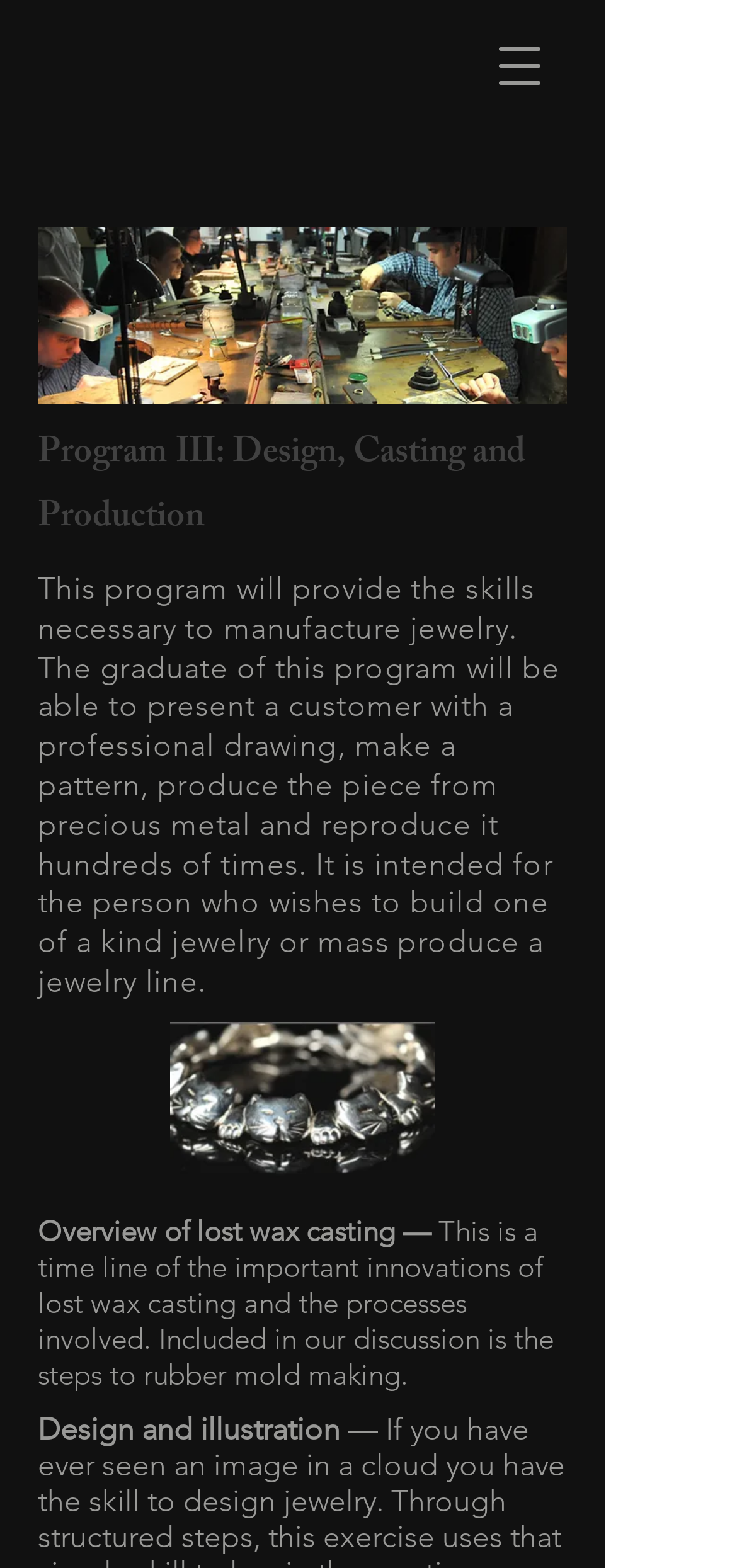Please answer the following question using a single word or phrase: What is the purpose of the rubber mold making process?

Lost wax casting